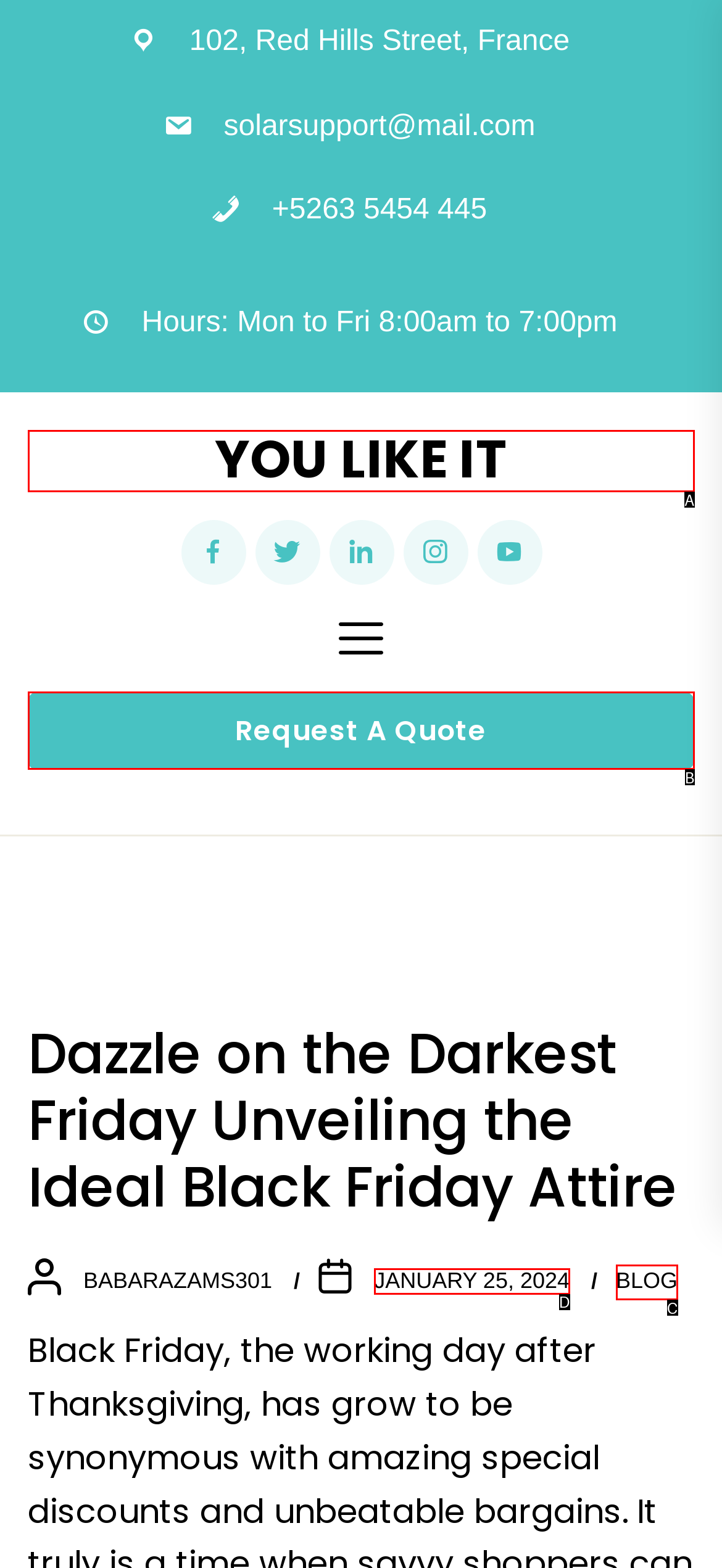Select the appropriate option that fits: YOU LIKE IT
Reply with the letter of the correct choice.

A